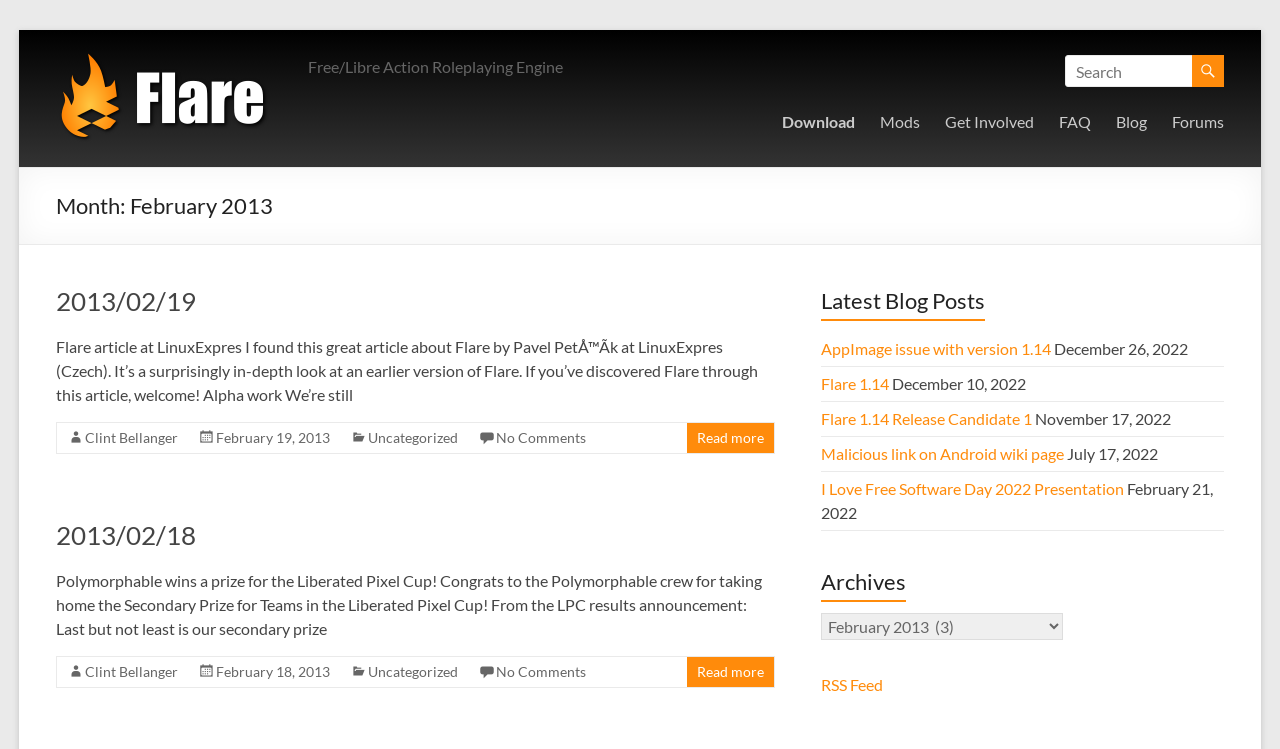Describe all the significant parts and information present on the webpage.

This webpage is about Flare, a free/libre action roleplaying engine. At the top left, there is a link to skip to the content. Next to it, there is a link to the Flare website, accompanied by an image of the Flare logo. Below the logo, there is a text describing Flare as a free/libre action roleplaying engine. 

On the top right, there is a search box with a magnifying glass icon. Below it, there are several links to different sections of the website, including Download, Mods, Get Involved, FAQ, Blog, and Forums.

The main content of the webpage is divided into several sections. The first section displays a heading indicating the month and year, February 2013. Below it, there are two articles. The first article is about an article on Flare at LinuxExpres, a Czech website. The second article is about Polymorphable winning a prize for the Liberated Pixel Cup.

Below these articles, there is a section displaying the latest blog posts. This section has a heading indicating that it shows the latest blog posts. There are several links to different blog posts, each with a date and a brief description.

On the right side of the webpage, there are three complementary sections. The first section displays a heading indicating that it shows archives. Below it, there is a combobox to select archives by month. The second section displays a heading indicating that it shows latest blog posts, similar to the section on the left. The third section has a link to the RSS feed.

Throughout the webpage, there are several links to different sections of the website, as well as links to external websites. The layout is organized, with clear headings and concise text.